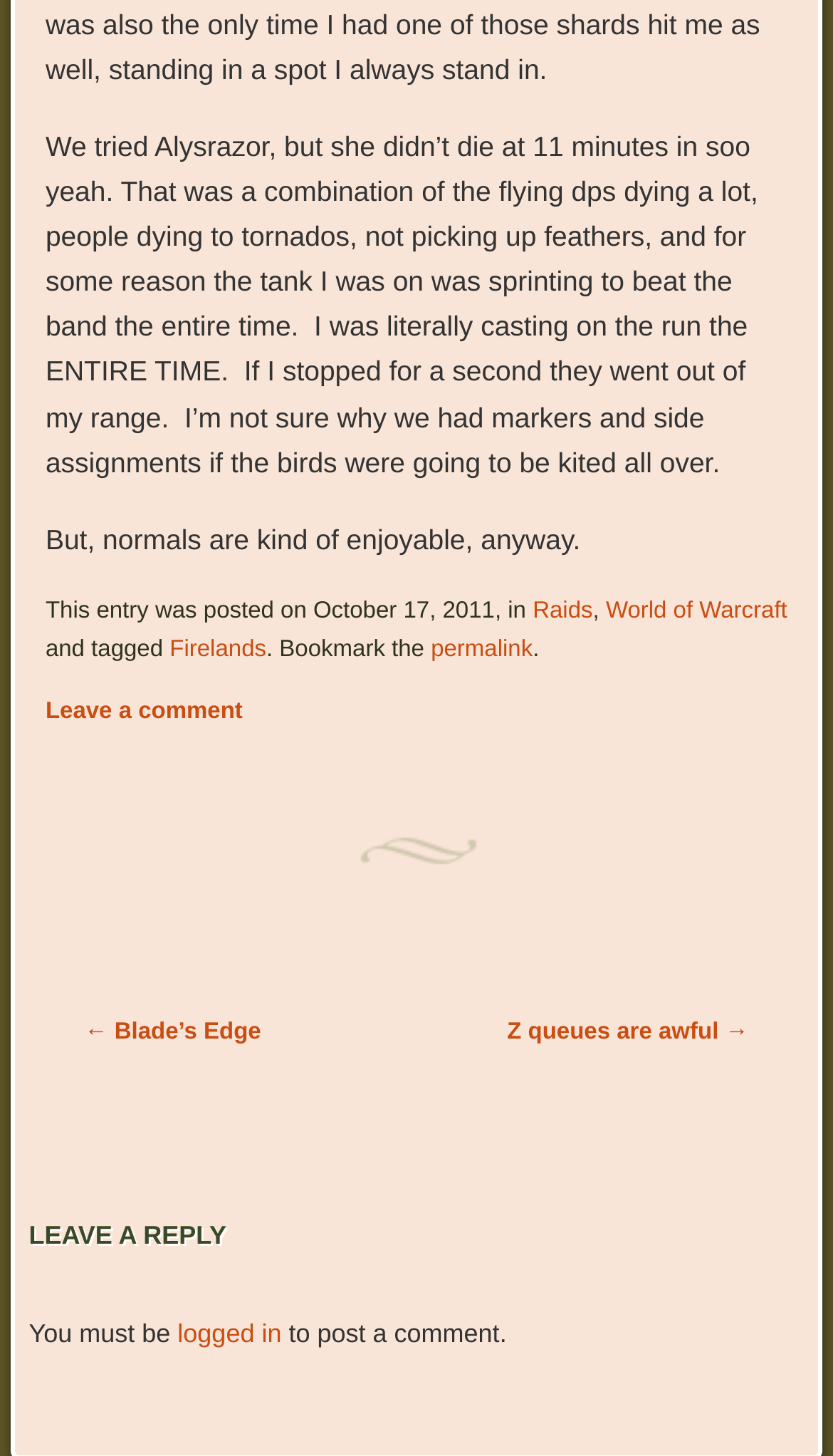Provide the bounding box coordinates of the area you need to click to execute the following instruction: "View previous post".

[0.101, 0.7, 0.313, 0.717]